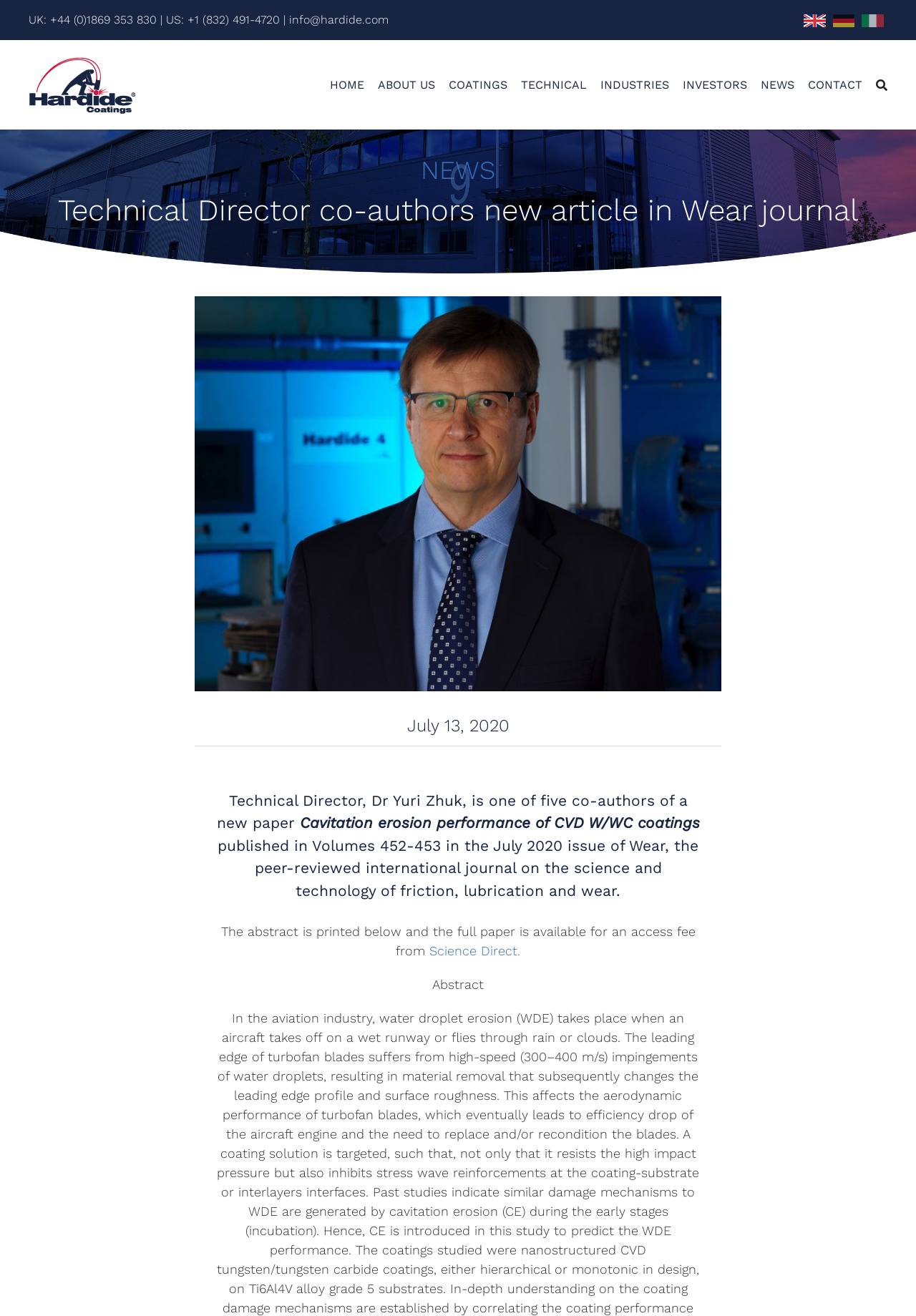Please identify the bounding box coordinates of the element I need to click to follow this instruction: "Search for something on the website".

[0.956, 0.03, 0.969, 0.098]